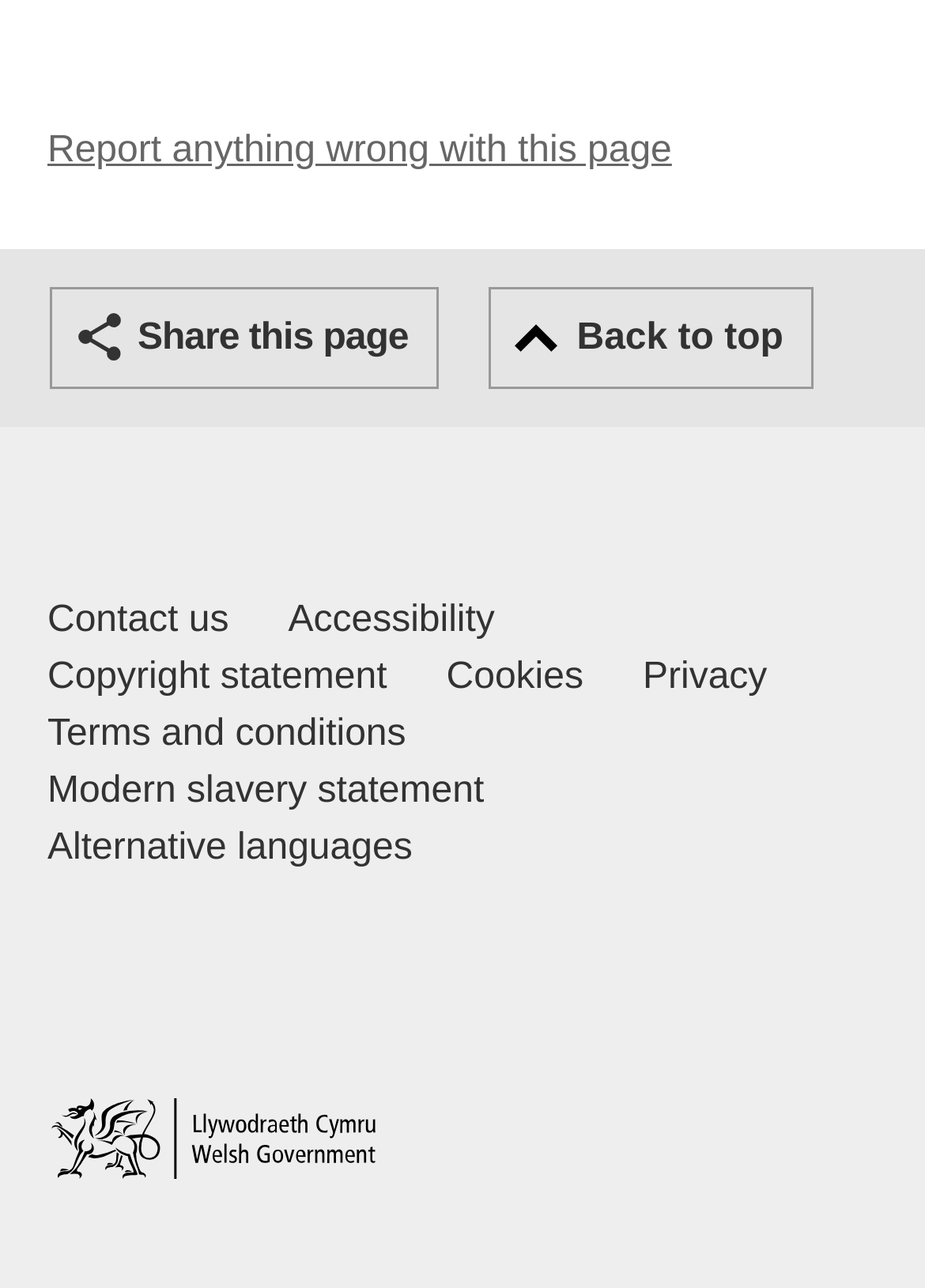From the webpage screenshot, identify the region described by Alternative languages. Provide the bounding box coordinates as (top-left x, top-left y, bottom-right x, bottom-right y), with each value being a floating point number between 0 and 1.

[0.051, 0.637, 0.446, 0.681]